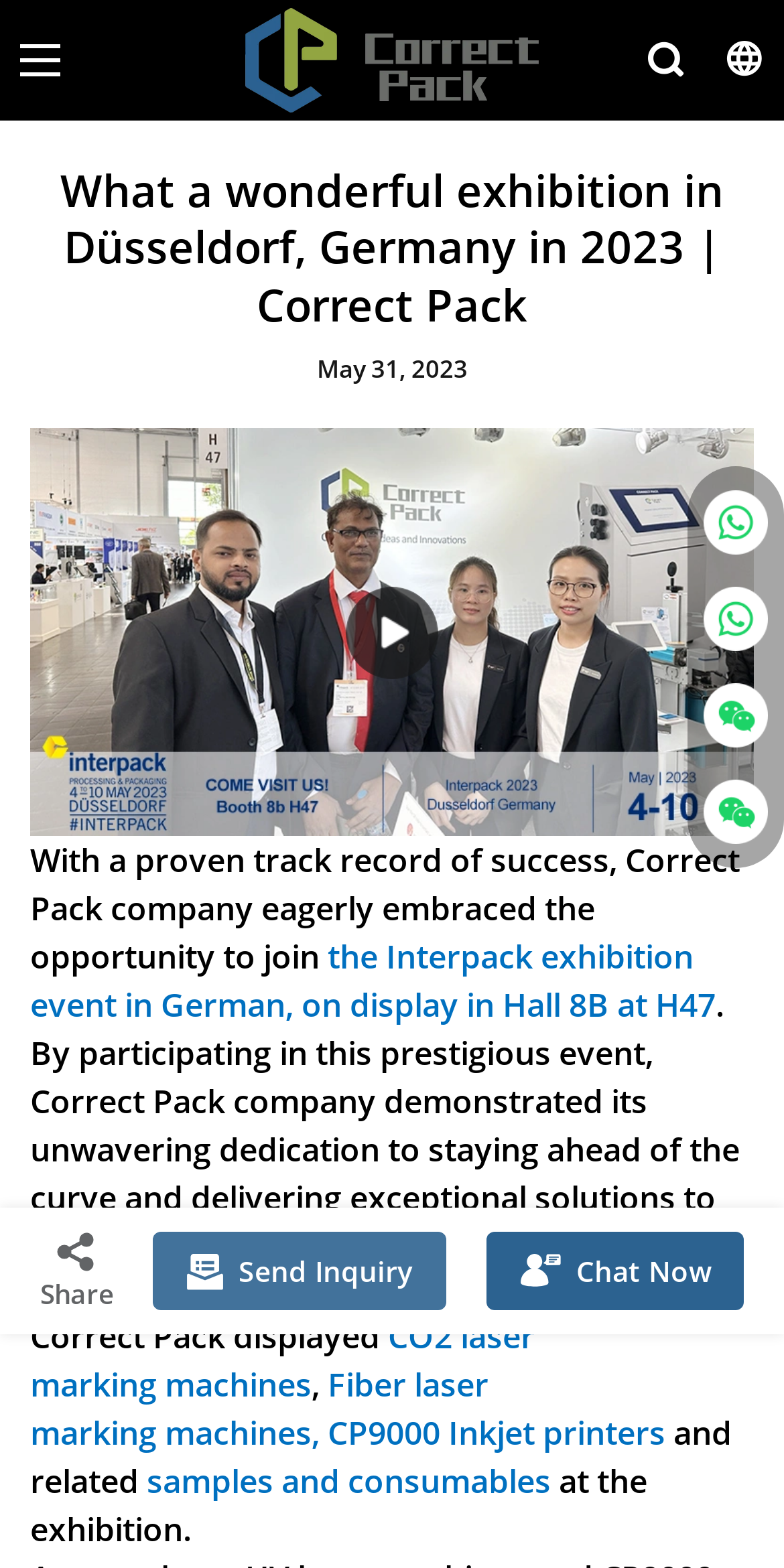Find the bounding box of the element with the following description: "Share". The coordinates must be four float numbers between 0 and 1, formatted as [left, top, right, bottom].

[0.026, 0.783, 0.169, 0.837]